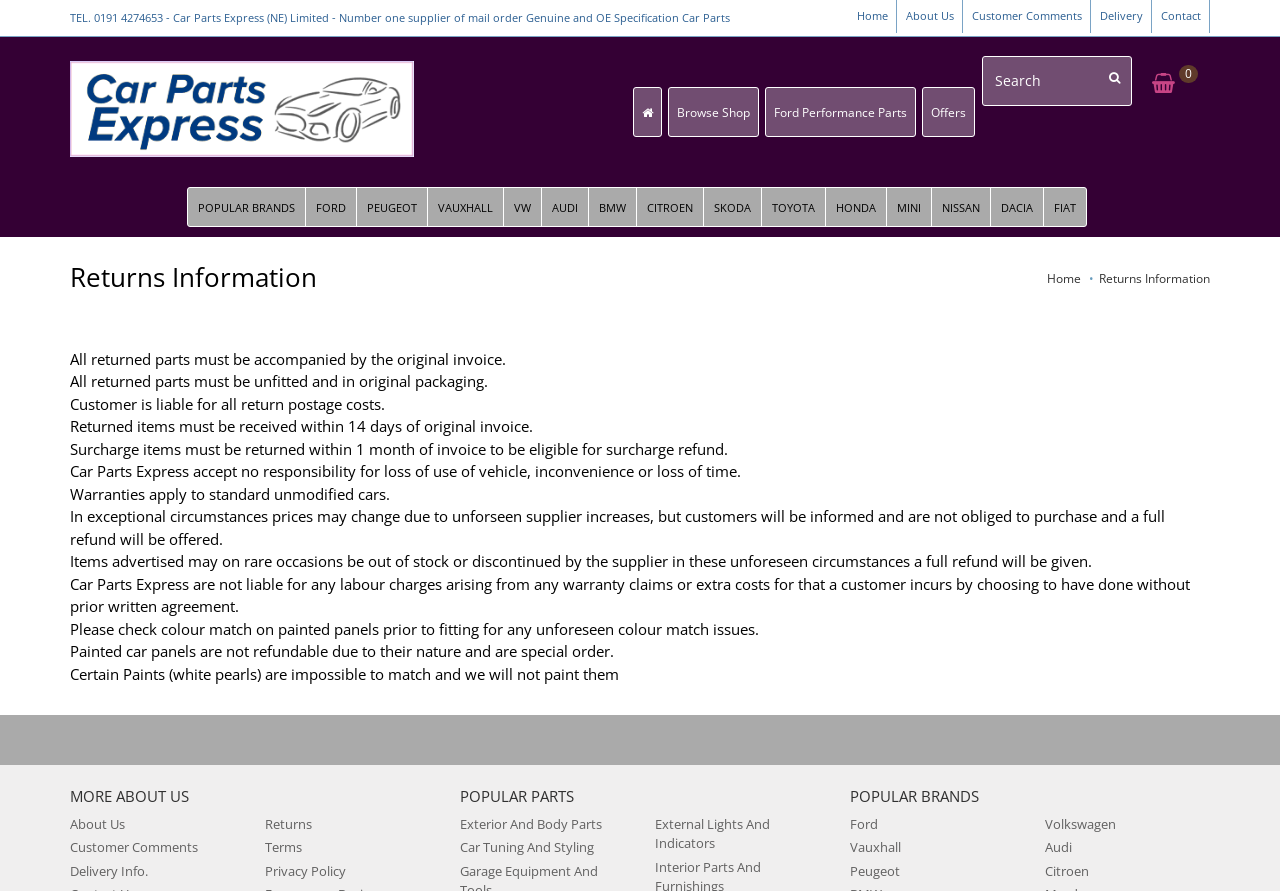Pinpoint the bounding box coordinates of the clickable element needed to complete the instruction: "Click the 'Home' link". The coordinates should be provided as four float numbers between 0 and 1: [left, top, right, bottom].

[0.663, 0.0, 0.7, 0.036]